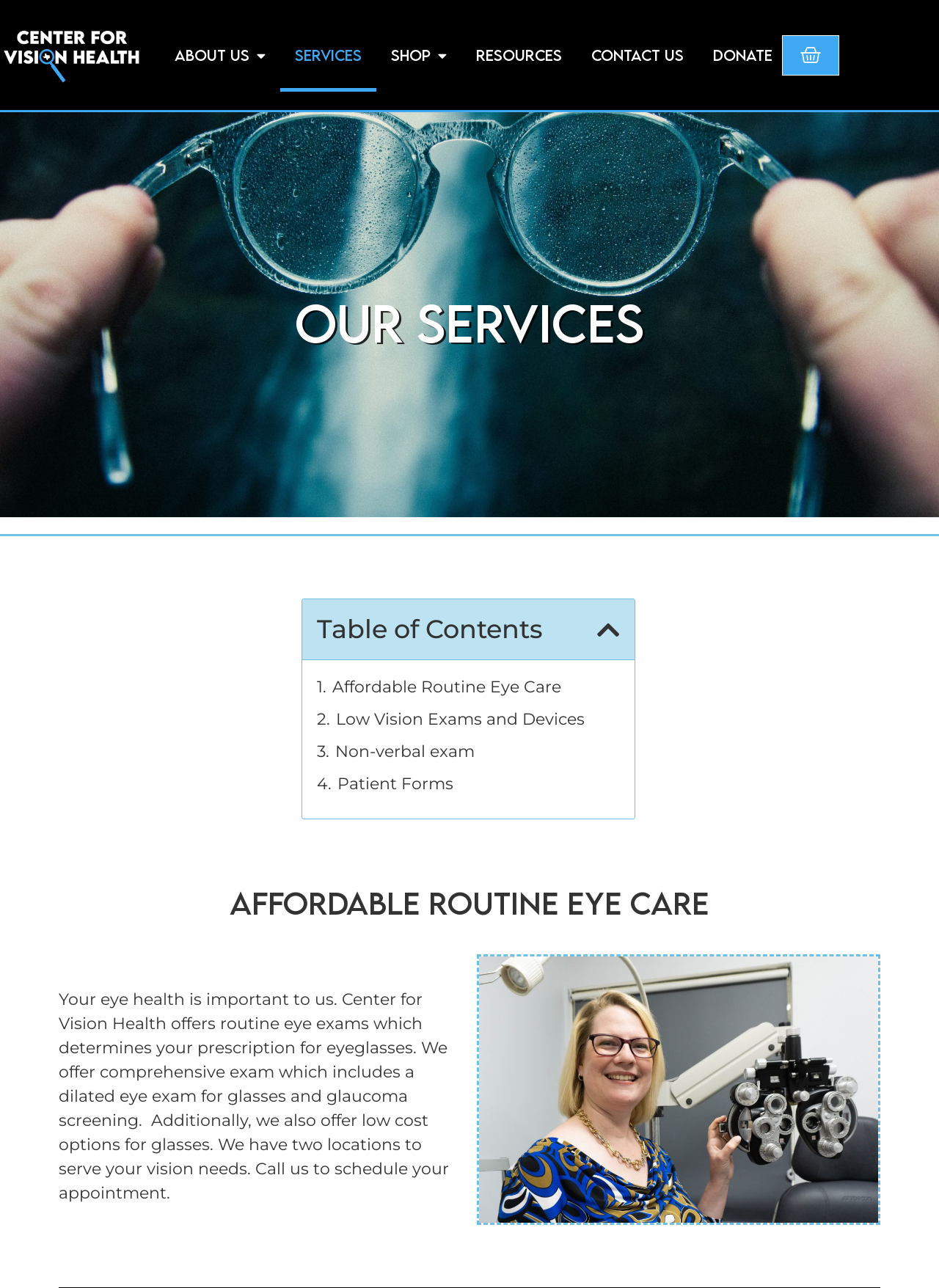What is shown in the image on the page? From the image, respond with a single word or brief phrase.

Affordable Eye Care